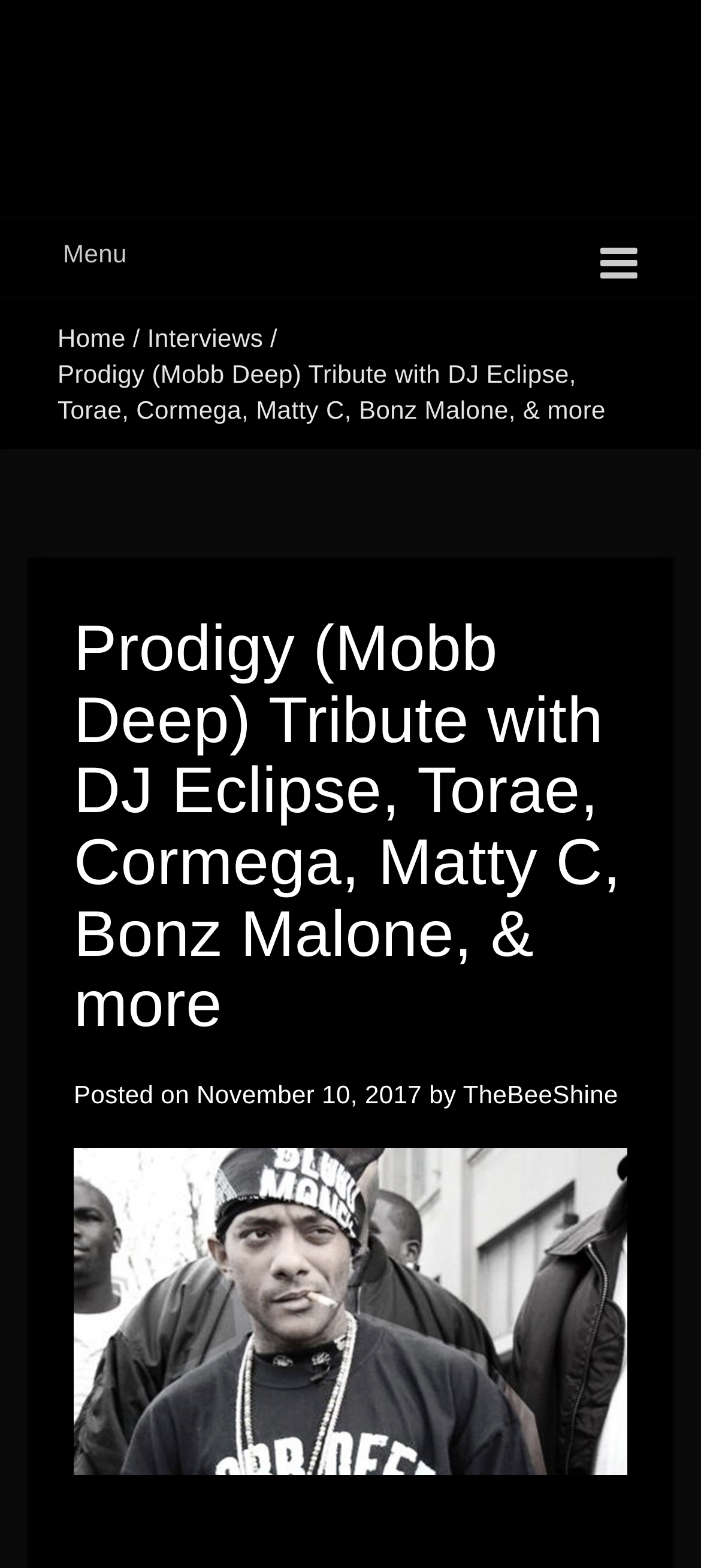Please examine the image and answer the question with a detailed explanation:
Who posted the current article?

I looked at the author information below the title of the article and found that it was posted by TheBeeShine.